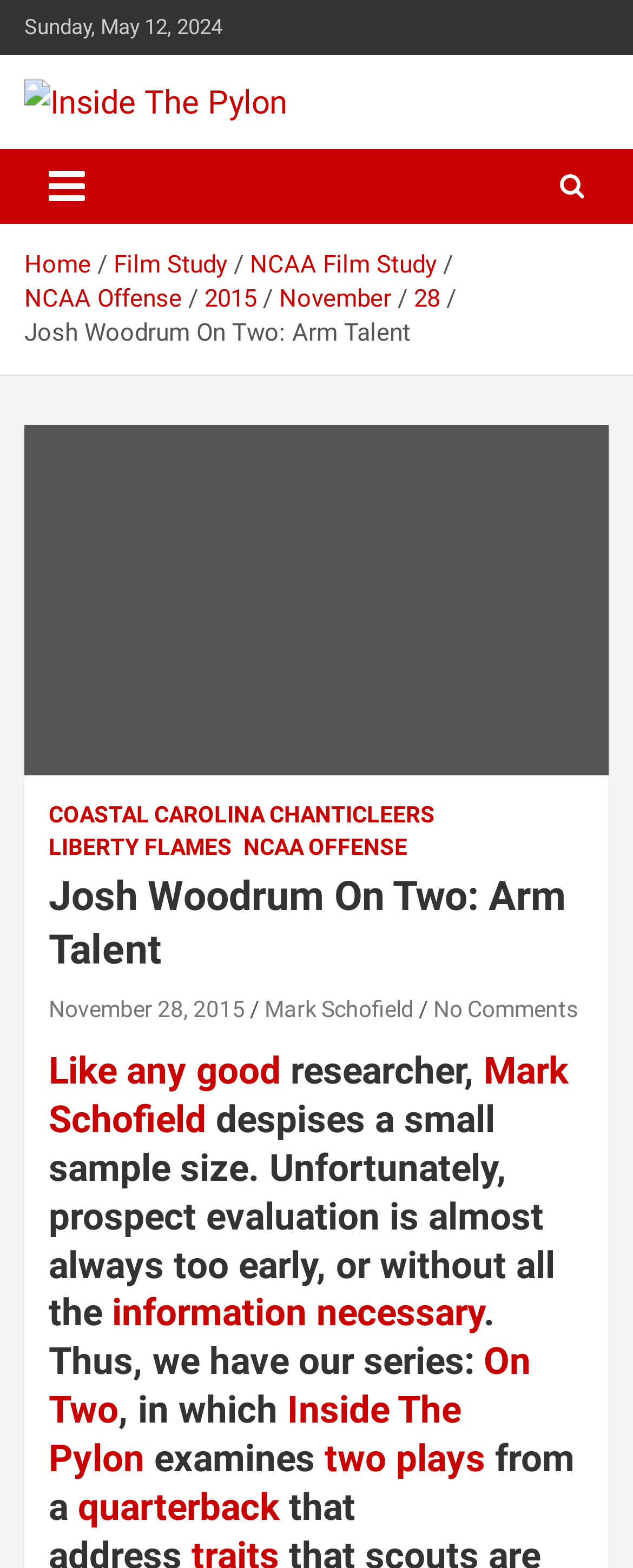Please provide the bounding box coordinate of the region that matches the element description: Like any good. Coordinates should be in the format (top-left x, top-left y, bottom-right x, bottom-right y) and all values should be between 0 and 1.

[0.077, 0.669, 0.444, 0.697]